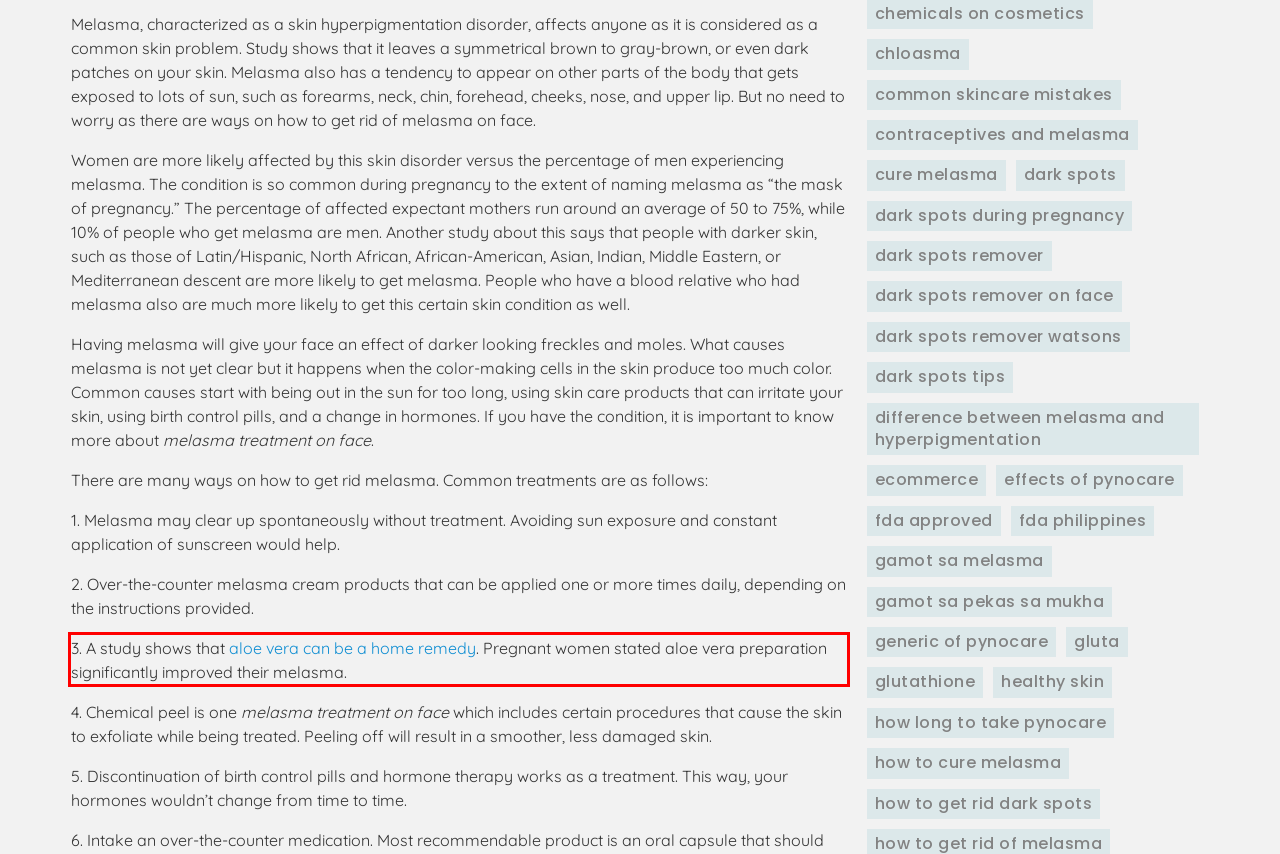You are provided with a screenshot of a webpage that includes a UI element enclosed in a red rectangle. Extract the text content inside this red rectangle.

3. A study shows that aloe vera can be a home remedy. Pregnant women stated aloe vera preparation significantly improved their melasma.